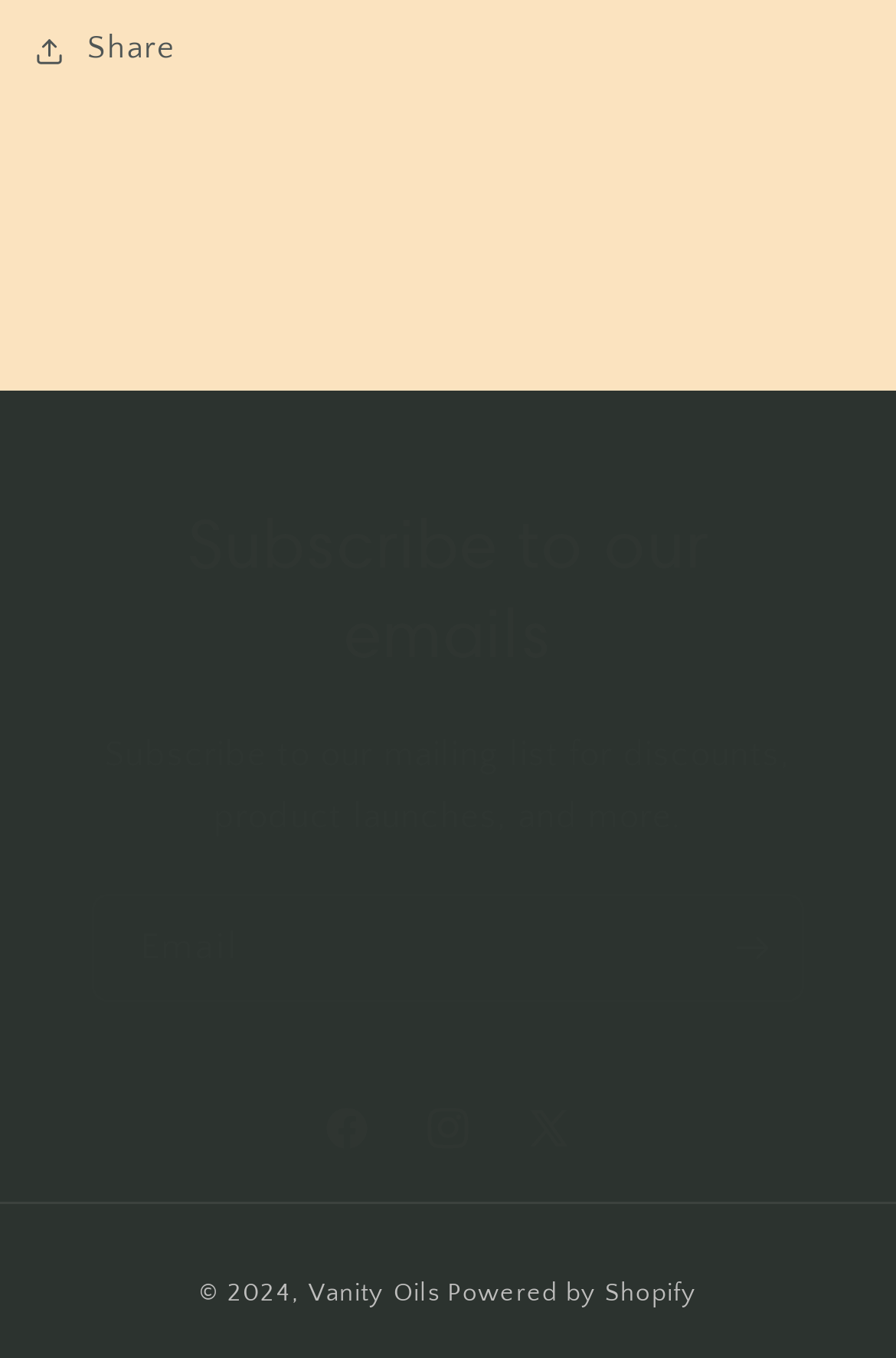Find and provide the bounding box coordinates for the UI element described with: "X (Twitter)".

[0.556, 0.794, 0.669, 0.868]